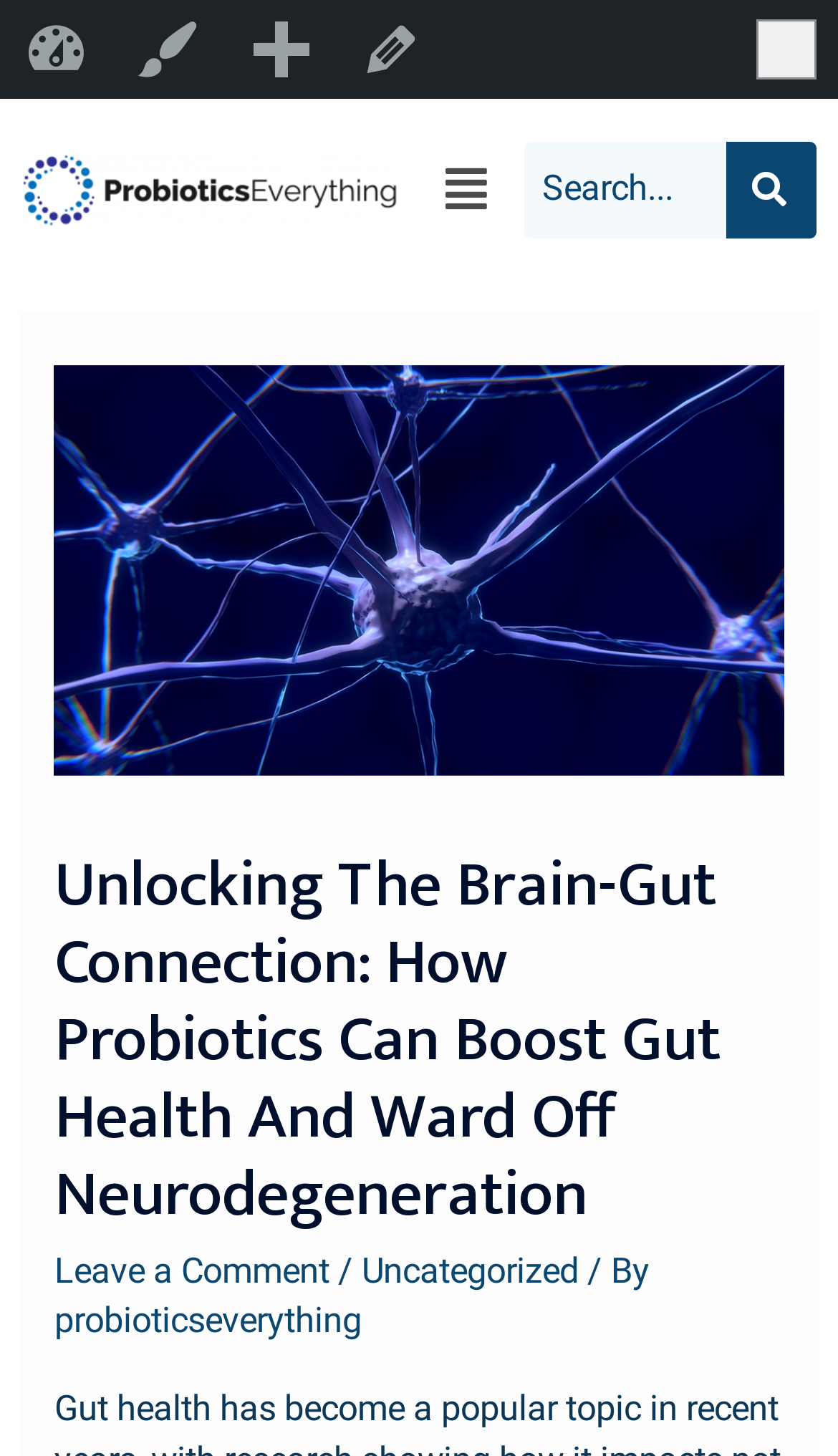What is the category of the post?
Look at the image and provide a detailed response to the question.

I found the category of the post at the bottom of the webpage, where it says 'Uncategorized'.